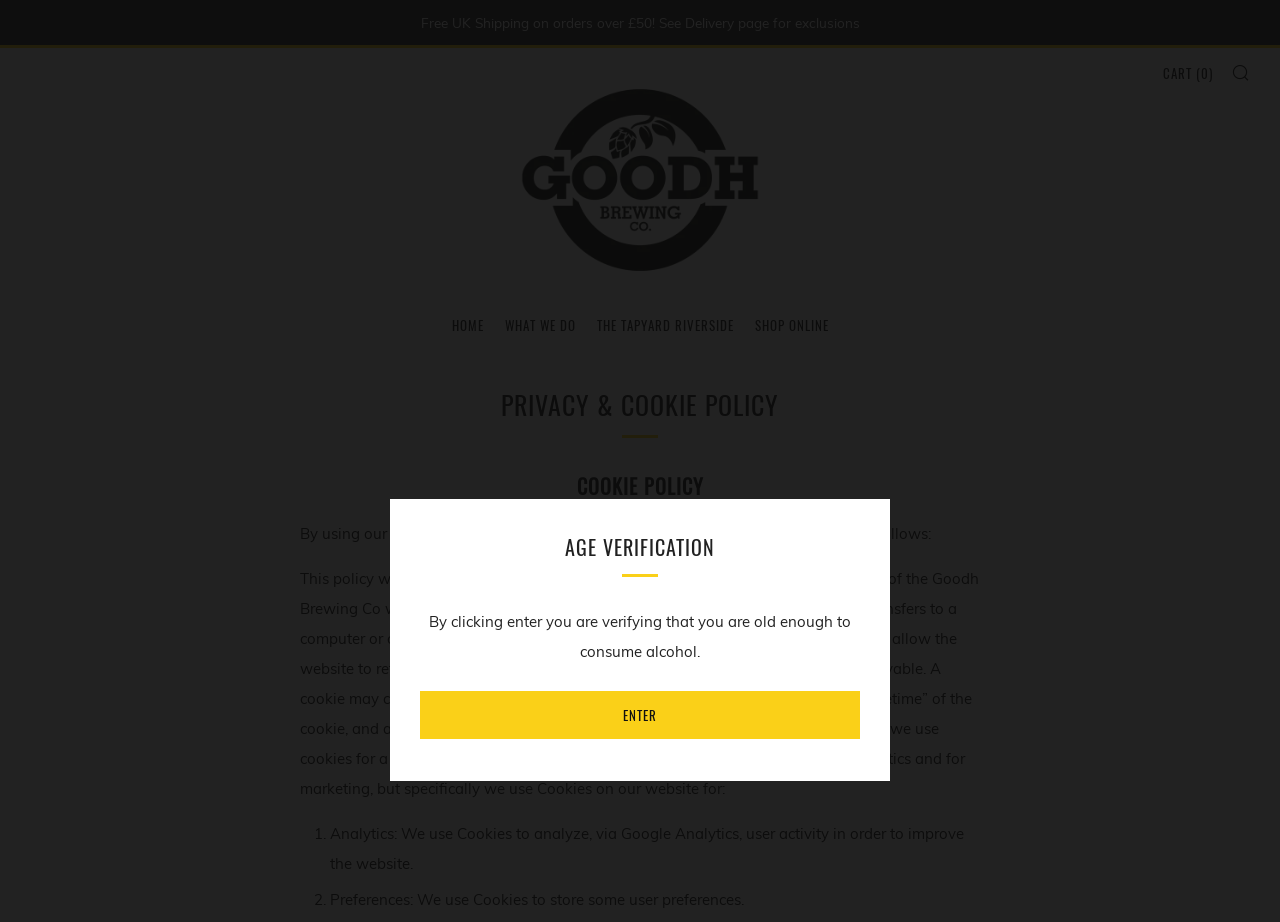Find the bounding box coordinates for the HTML element specified by: "value="Follow by E-mail"".

None